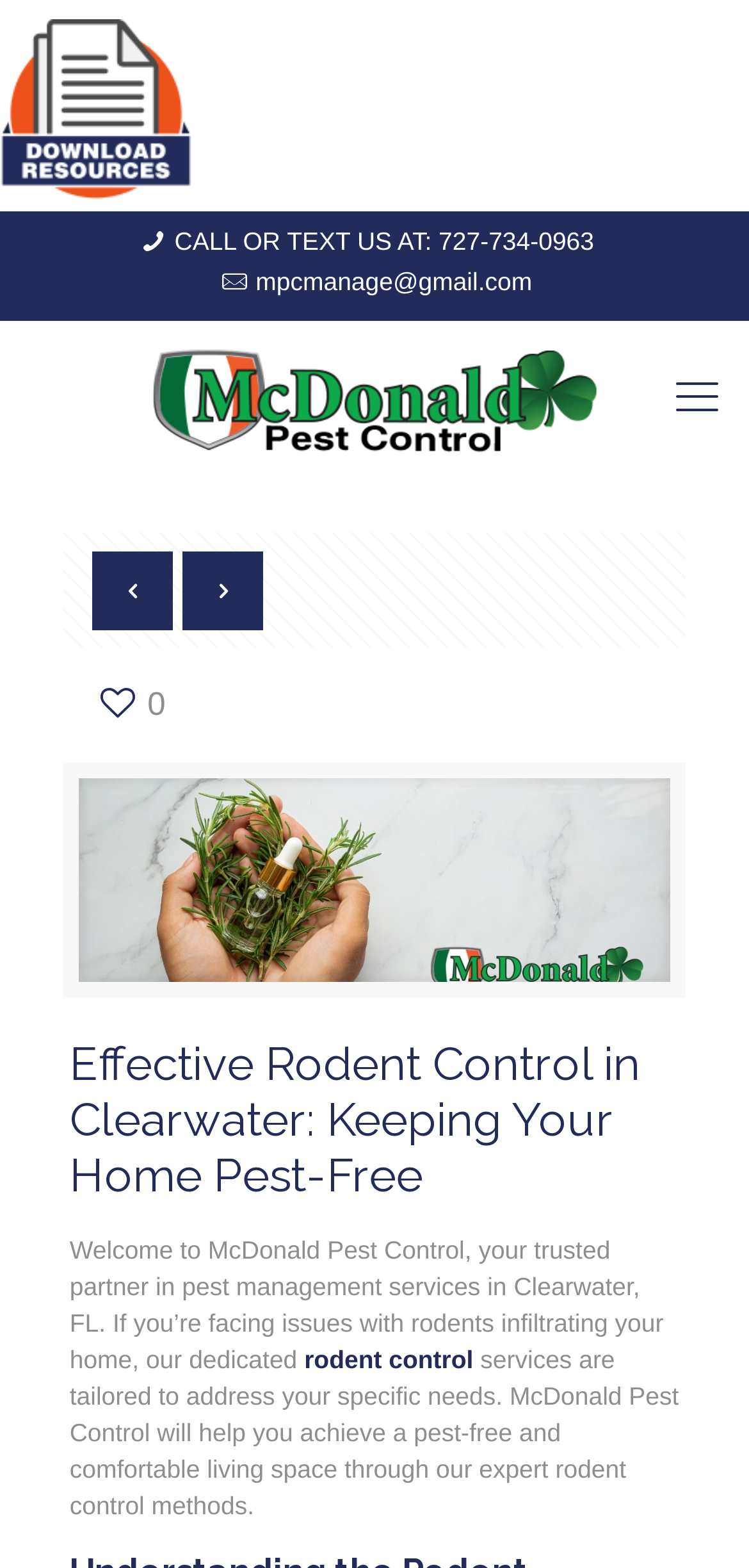Deliver a detailed narrative of the webpage's visual and textual elements.

The webpage appears to be a blog post or article about rodent control and prevention methods. At the top left, there is a logo or icon with a link to the homepage, accompanied by a small image. Below this, there is a section with contact information, including a phone number, email address, and company name, "McDonald Pest Control", which is also an image.

To the right of the contact information, there are three social media icons, represented by Unicode characters. Below these icons, there is a large heading that reads "Effective Rodent Control in Clearwater: Keeping Your Home Pest-Free". 

Underneath the heading, there is a block of text that welcomes readers to McDonald Pest Control and explains their services in pest management. The text mentions that their services are tailored to address specific needs and can help achieve a pest-free living space through expert rodent control methods. Within this text, there is a link to "rodent control" services.

At the bottom of the page, there is a large image or graphic related to rodent control and prevention methods, which is also a link to the same topic.